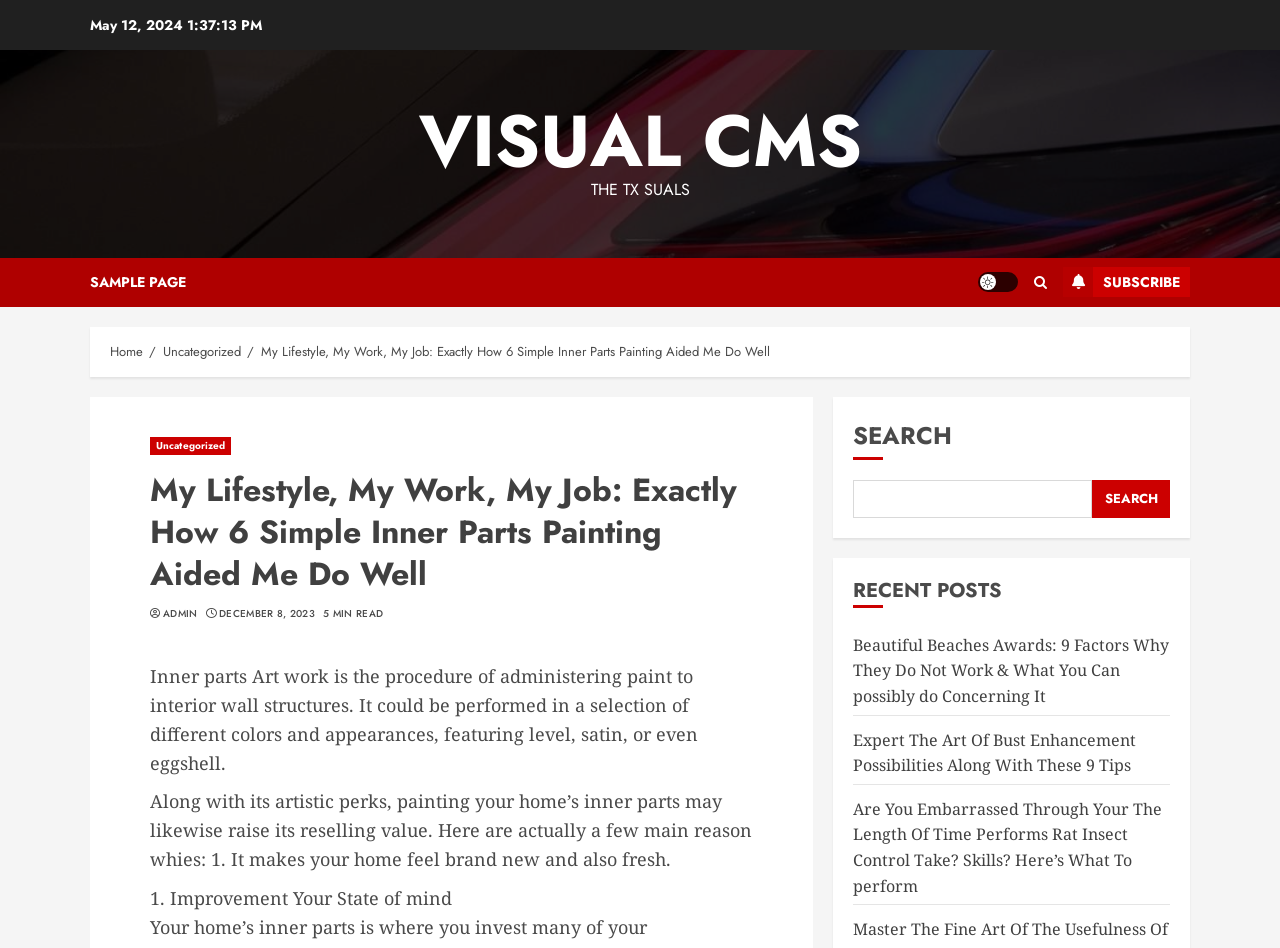Locate the bounding box coordinates of the UI element described by: "parent_node: SEARCH name="s"". Provide the coordinates as four float numbers between 0 and 1, formatted as [left, top, right, bottom].

[0.667, 0.506, 0.853, 0.546]